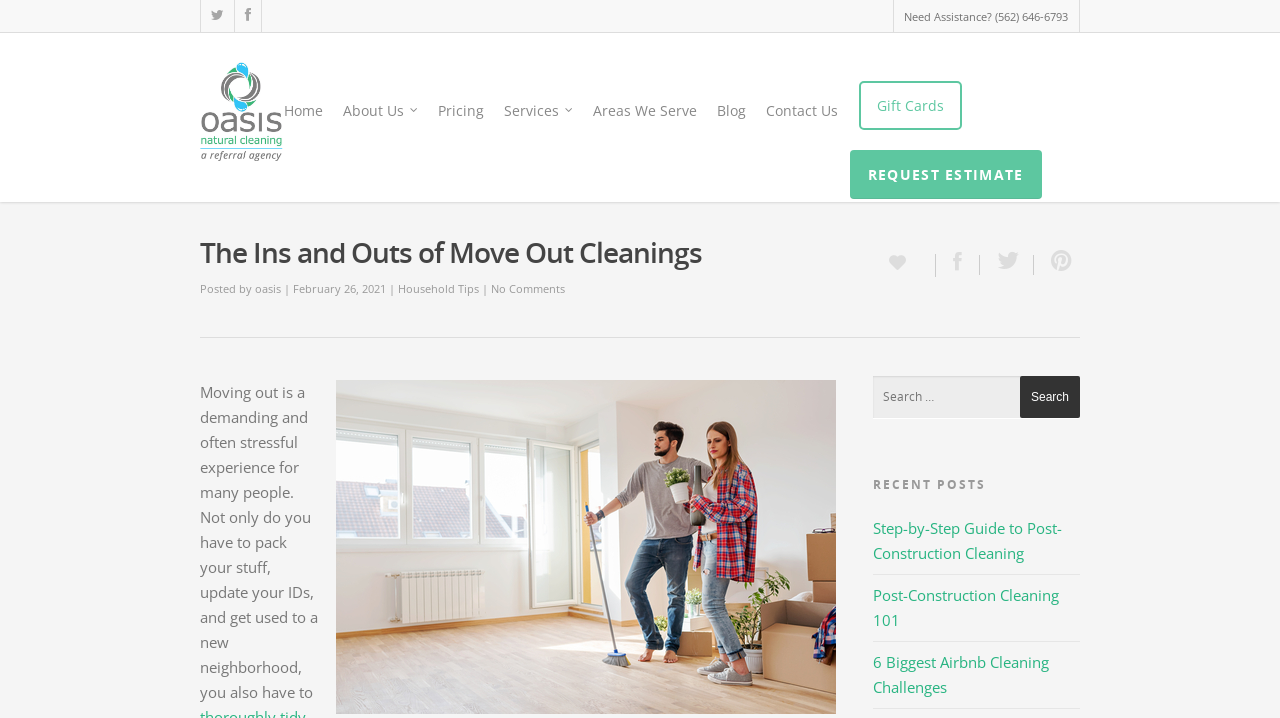Please determine the bounding box coordinates for the element that should be clicked to follow these instructions: "Search for something".

[0.682, 0.524, 0.844, 0.584]